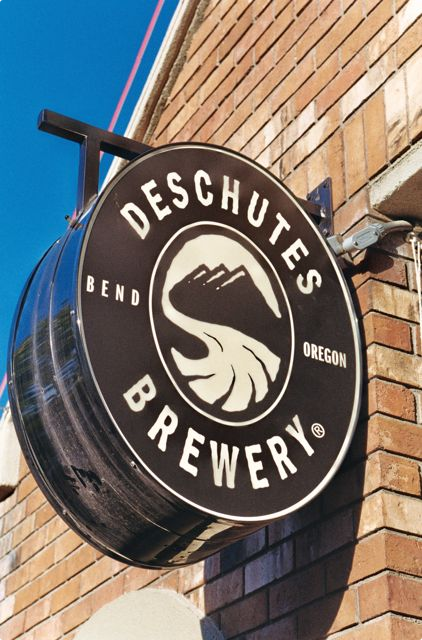Offer an in-depth description of the image.

The image features the iconic sign of Deschutes Brewery, a notable establishment located in Bend, Oregon. The sign is prominently circular, displaying the name "DESCHUTES" arching across the top, with "BREWERY" situated boldly at the bottom. In the center, a stylized design illustrates a flowing river or wave, symbolizing the connection to the natural landscape of the region. The background showcases a vibrant blue sky, contrasting beautifully with the warm, earthy tones of the brick wall against which the sign is mounted. This image captures the essence of the brewery's welcoming atmosphere, reflecting its significance in the local community and craft beer culture.